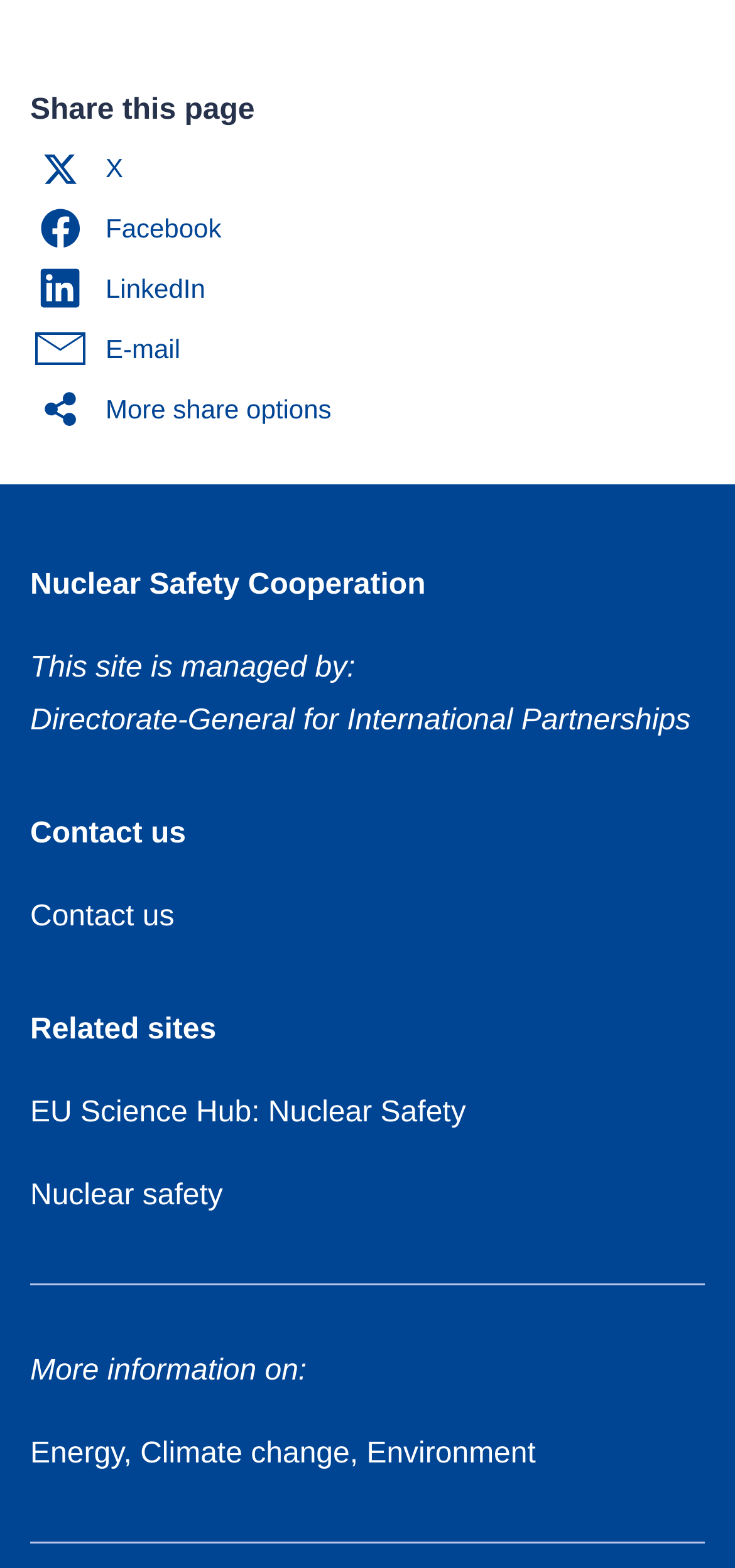Calculate the bounding box coordinates for the UI element based on the following description: "Nuclear safety". Ensure the coordinates are four float numbers between 0 and 1, i.e., [left, top, right, bottom].

[0.041, 0.752, 0.303, 0.772]